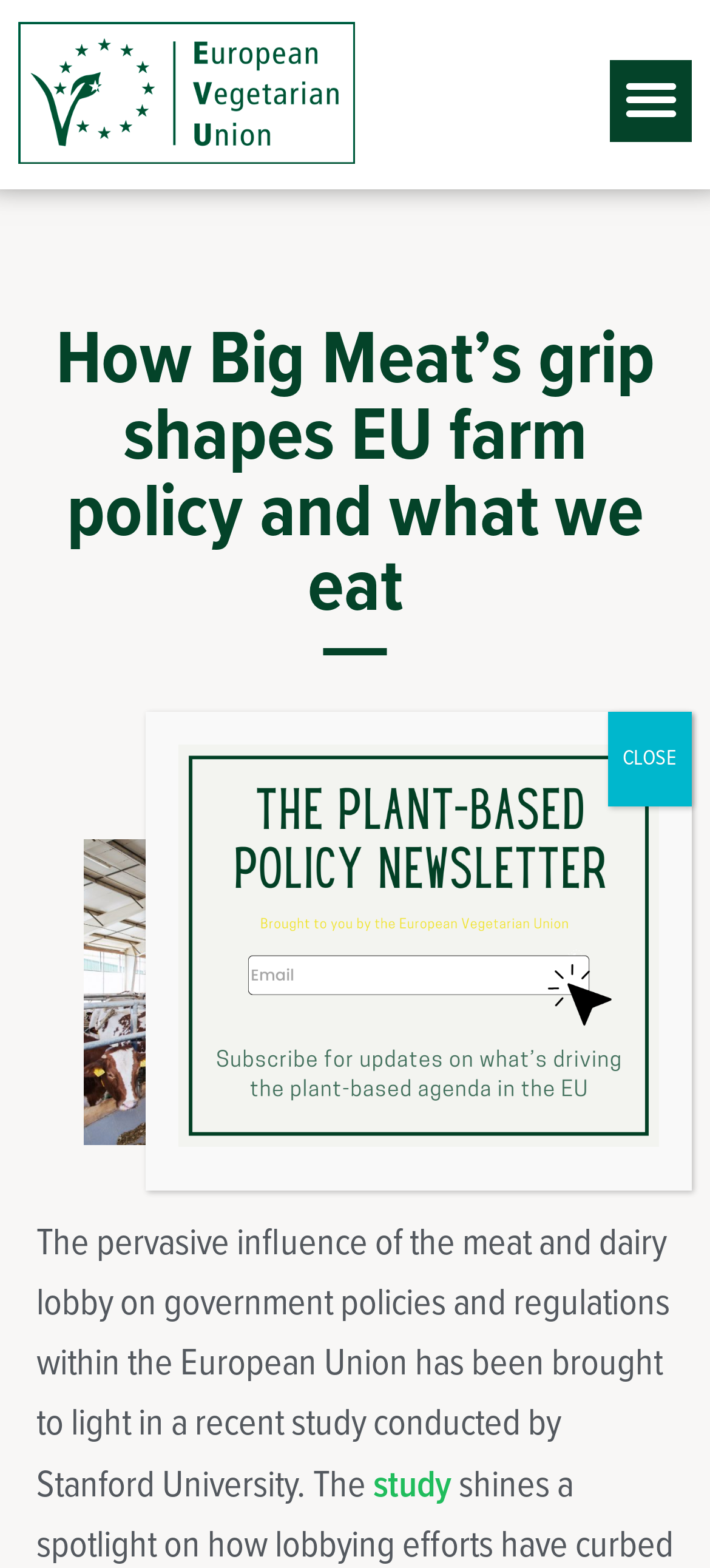Deliver a detailed narrative of the webpage's visual and textual elements.

The webpage appears to be an article discussing the influence of the meat and dairy lobby on EU farm policy. At the top left corner, there is a logo of the European Vegetarian Union (EVU). To the right of the logo, there is a menu toggle button. 

The main title of the article, "How Big Meat's grip shapes EU farm policy and what we eat", is prominently displayed in the top half of the page. Below the title, there is a timestamp indicating the article was published on August 28, 2023, followed by the author's name, "Alex". 

The main content of the article starts with a paragraph of text that discusses the study conducted by Stanford University, which reveals the pervasive influence of the meat and dairy lobby on government policies and regulations within the European Union. The text includes a link to the study. 

At the bottom of the page, there is a section with a link and a close button. The close button has the text "CLOSE" on it.